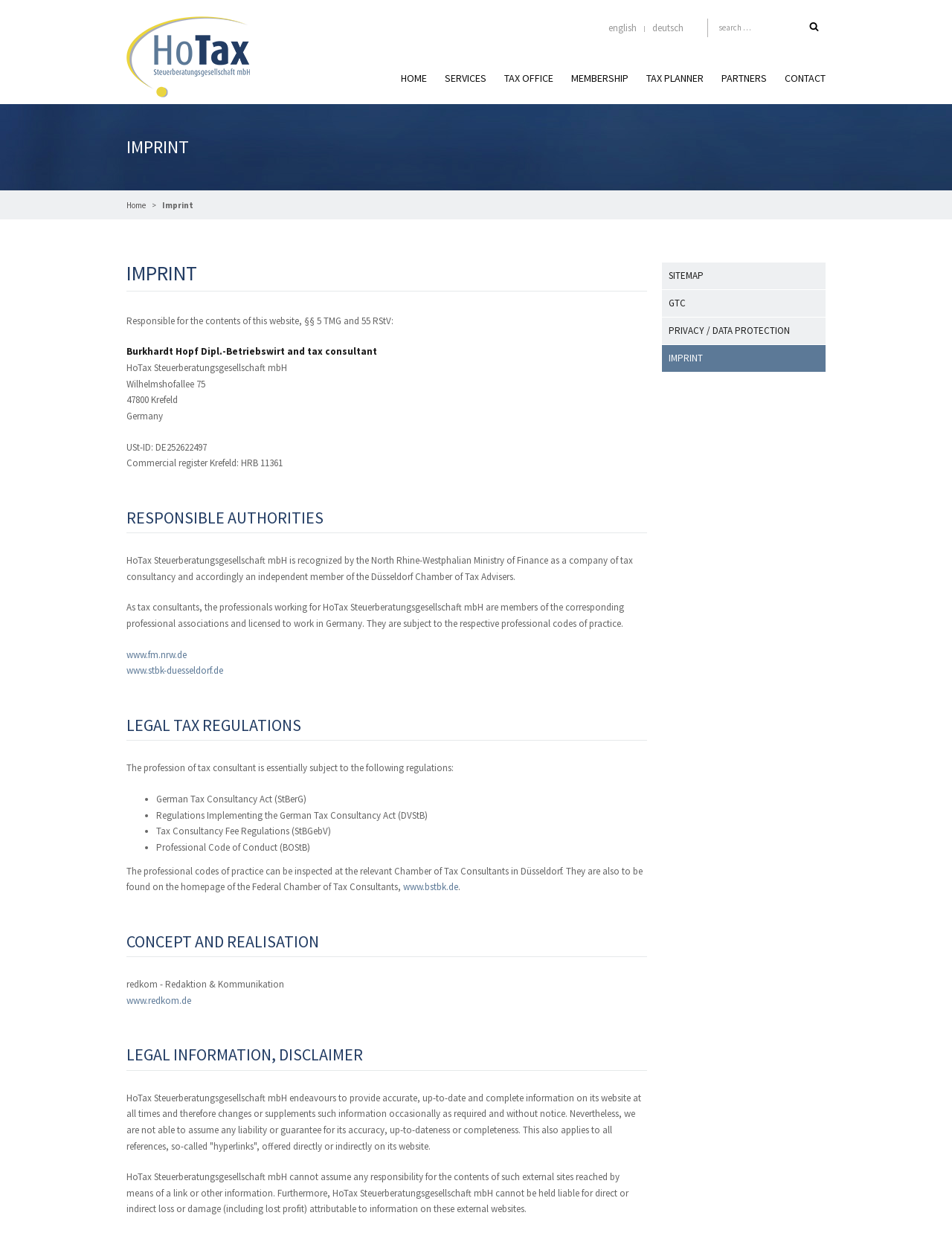Please identify the bounding box coordinates of the clickable region that I should interact with to perform the following instruction: "Click on the 'Blog' link". The coordinates should be expressed as four float numbers between 0 and 1, i.e., [left, top, right, bottom].

None